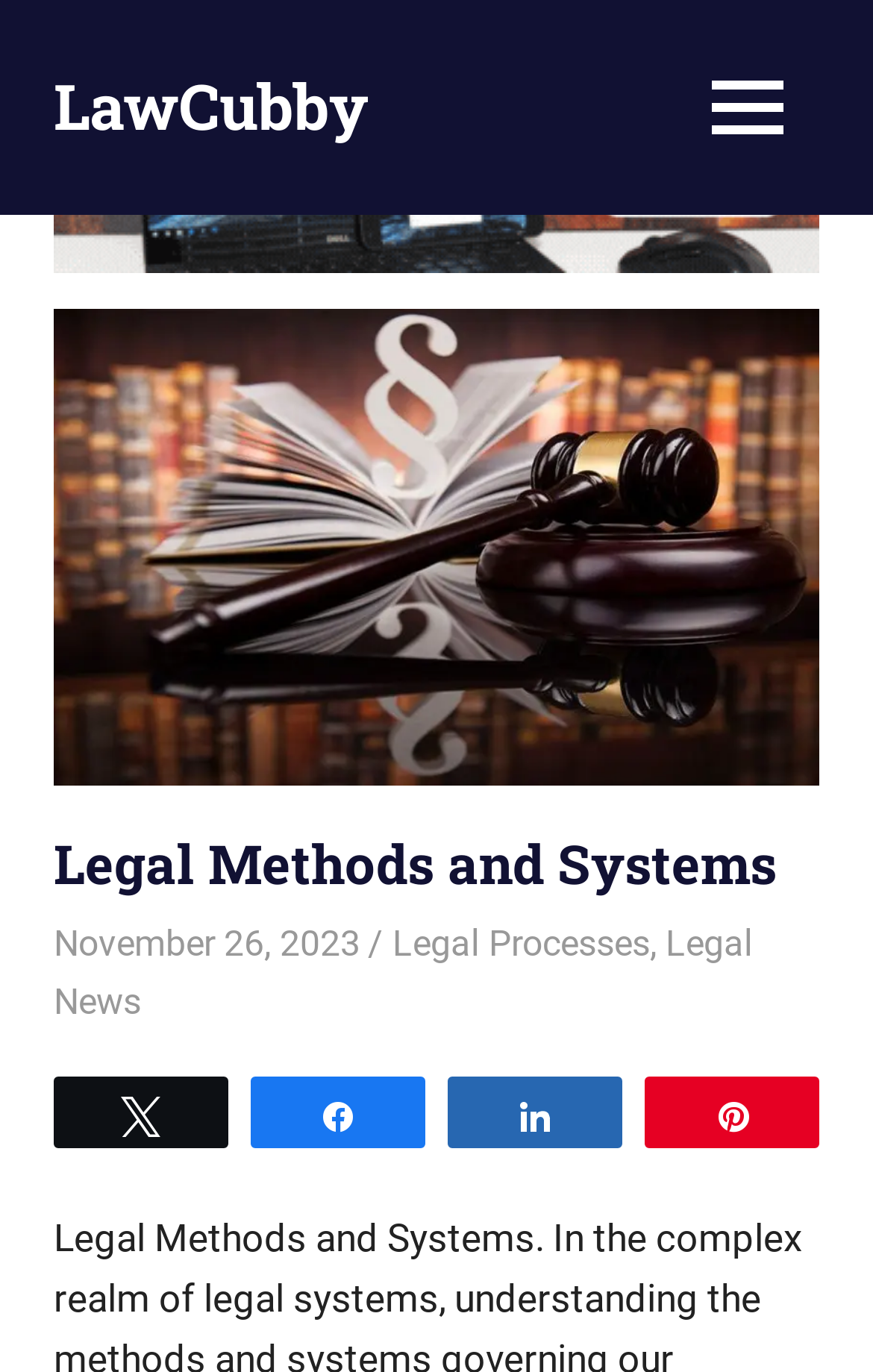Provide a thorough summary of the webpage.

The webpage is about "Legal Methods and Systems" and appears to be a blog or news website. At the top left, there is a link to "LawCubby" and a static text "Your Legal Questions, Answered". On the top right, there is a button labeled "MENU" which is not expanded.

Below the top section, there is a large iframe that occupies most of the page. Within the iframe, there is an image with the title "Legal Methods and Systems" taking up most of the space. Above the image, there is a header section with a heading "Legal Methods and Systems" and several links, including a date "November 26, 2023", "LawCubby", "Legal Processes", and "Legal News". The links are arranged horizontally, with the date on the left and the other links to the right.

At the bottom of the iframe, there are four social media links: "N Tweet", "k Share", "s Share", and "A Pin", which are aligned horizontally.

Overall, the webpage appears to be a blog or news website focused on legal methods and systems, with a prominent image and several links to related topics and social media sharing options.